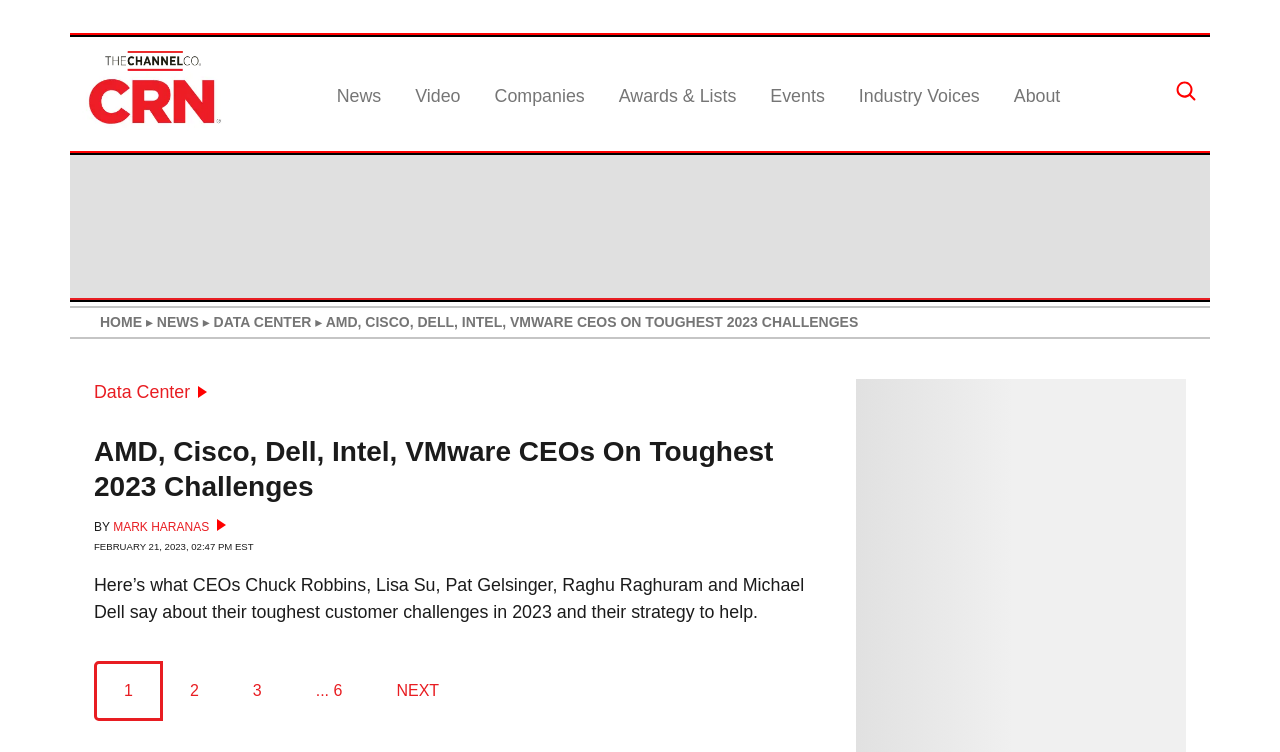Find the bounding box coordinates for the UI element that matches this description: "title="Navigate to homepage"".

[0.064, 0.153, 0.174, 0.18]